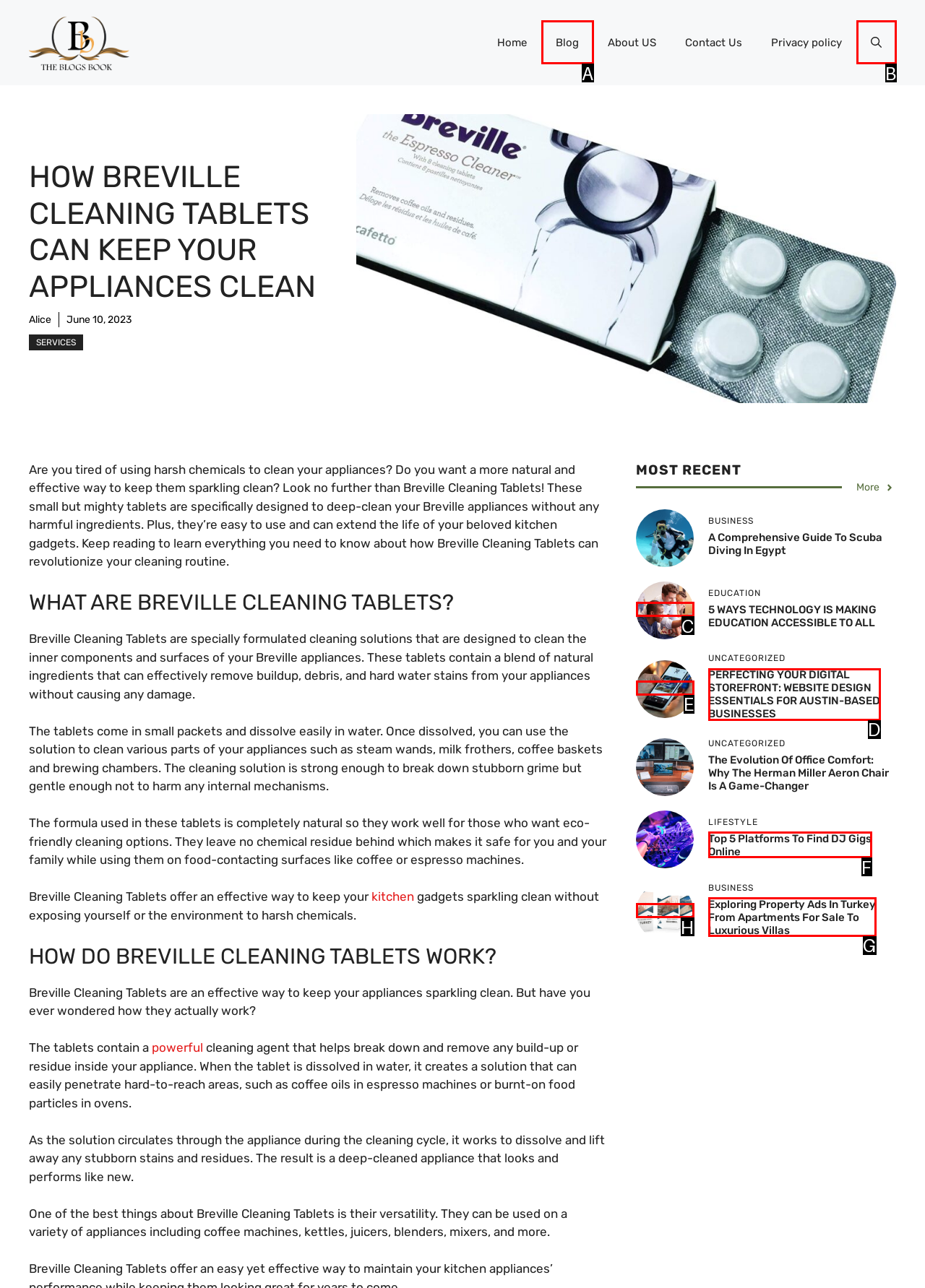Select the right option to accomplish this task: Explore 'PROPERTY ADS IN TURKEY'. Reply with the letter corresponding to the correct UI element.

G